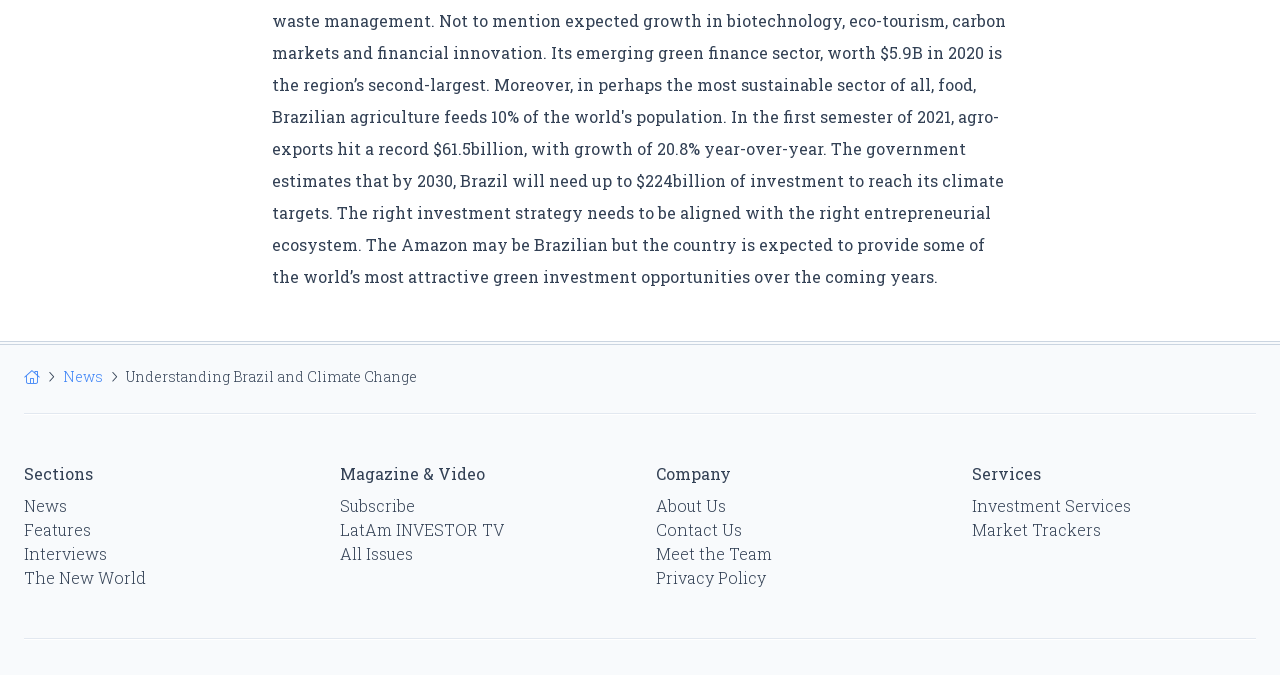Please identify the coordinates of the bounding box that should be clicked to fulfill this instruction: "view all issues".

[0.266, 0.804, 0.323, 0.836]